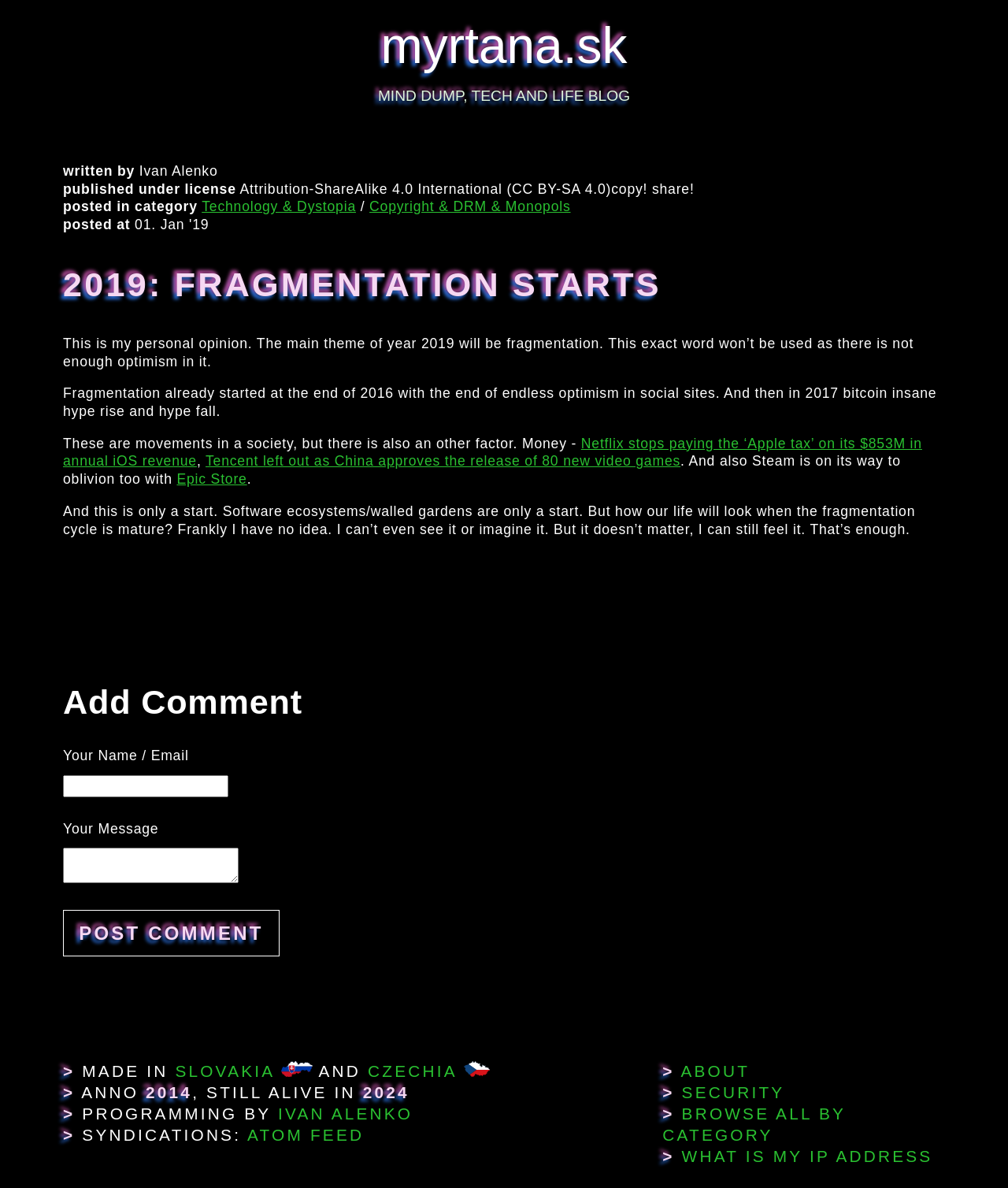Determine the bounding box coordinates for the element that should be clicked to follow this instruction: "Click on the 'Technology & Dystopia' category". The coordinates should be given as four float numbers between 0 and 1, in the format [left, top, right, bottom].

[0.2, 0.167, 0.353, 0.181]